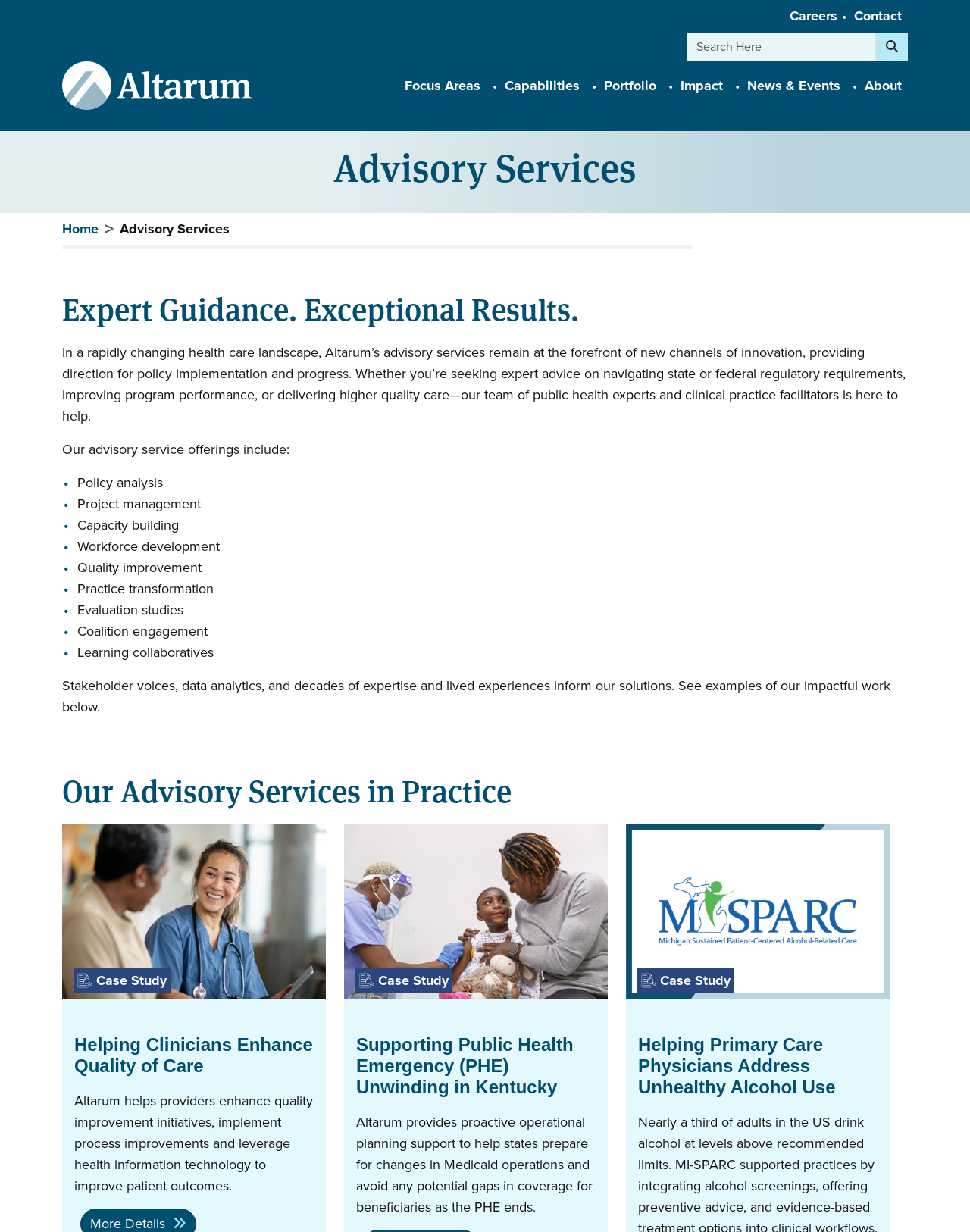Summarize the webpage with intricate details.

The webpage is about Advisory Services provided by Altarum. At the top, there is a navigation menu with links to "Careers" and "Contact" on the right side, and a search box with a search button on the left side. Below the navigation menu, there is a logo of Altarum on the left side, and a main navigation menu with links to "Focus Areas", "Capabilities", "Portfolio", "Impact", "News & Events", and "About" on the right side.

The main content of the webpage is divided into several sections. The first section has a heading "Advisory Services" and a subheading "Expert Guidance. Exceptional Results." followed by a paragraph describing the advisory services provided by Altarum. Below this, there is a list of services offered, including policy analysis, project management, capacity building, and more.

The next section has a heading "Our Advisory Services in Practice" and features three case studies with images and descriptions. The first case study is about helping clinicians enhance quality of care, the second is about supporting public health emergency unwinding in Kentucky, and the third is about helping primary care physicians address unhealthy alcohol use.

Throughout the webpage, there are several headings, paragraphs, and links providing more information about Altarum's advisory services and their impact.